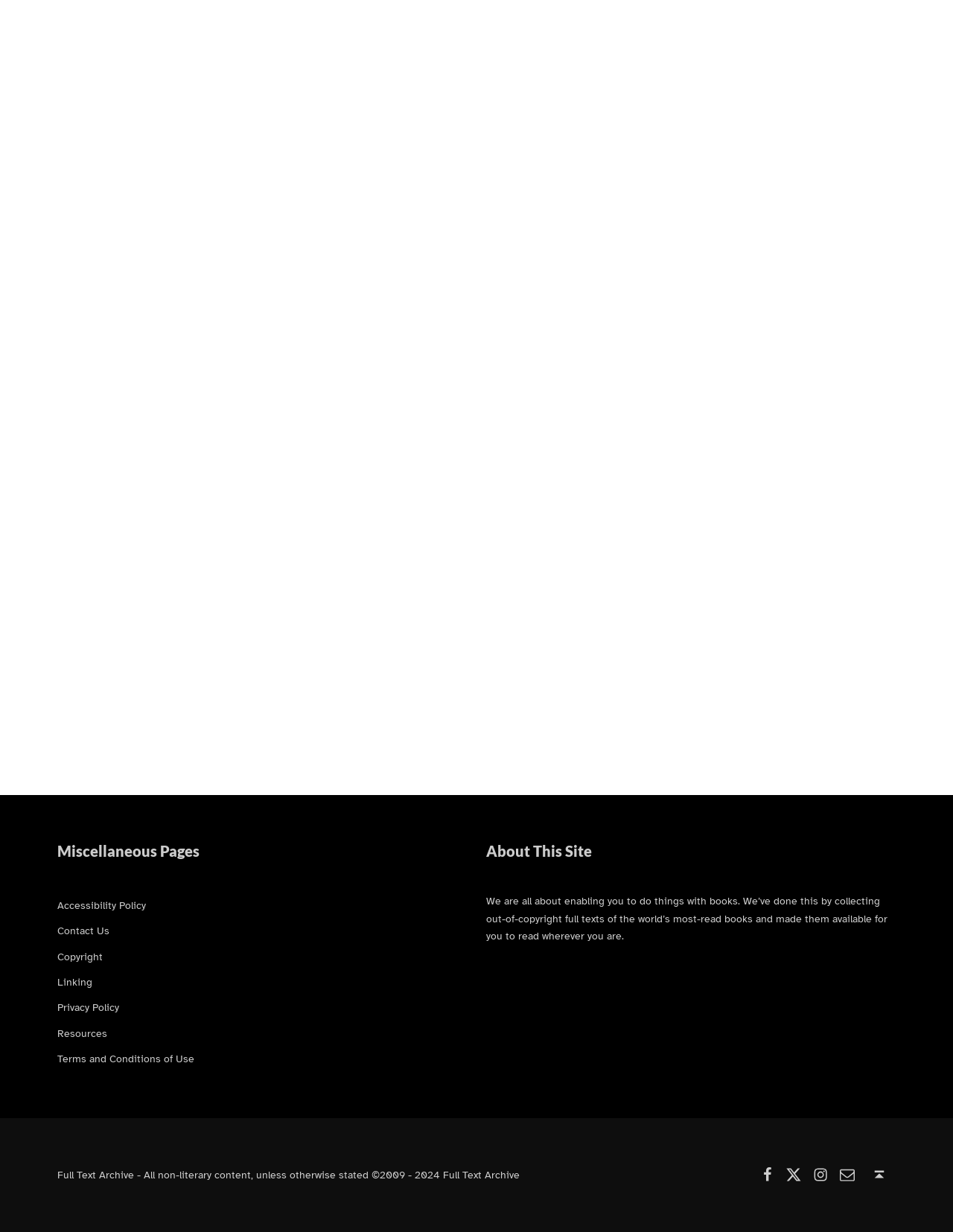Bounding box coordinates are given in the format (top-left x, top-left y, bottom-right x, bottom-right y). All values should be floating point numbers between 0 and 1. Provide the bounding box coordinate for the UI element described as: aria-label="facebook"

[0.222, 0.24, 0.272, 0.278]